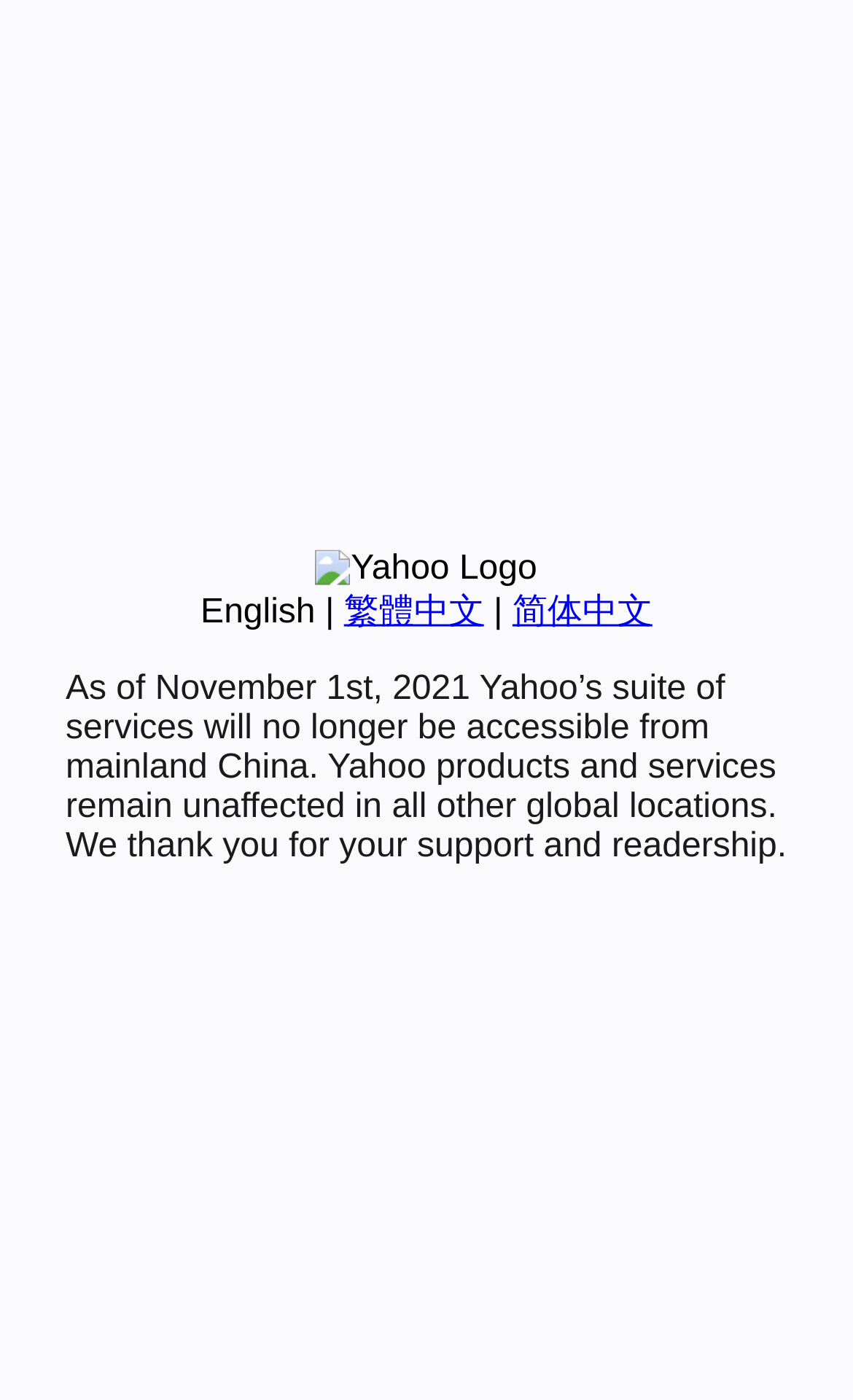Determine the bounding box coordinates of the UI element described below. Use the format (top-left x, top-left y, bottom-right x, bottom-right y) with floating point numbers between 0 and 1: 简体中文

[0.601, 0.424, 0.765, 0.451]